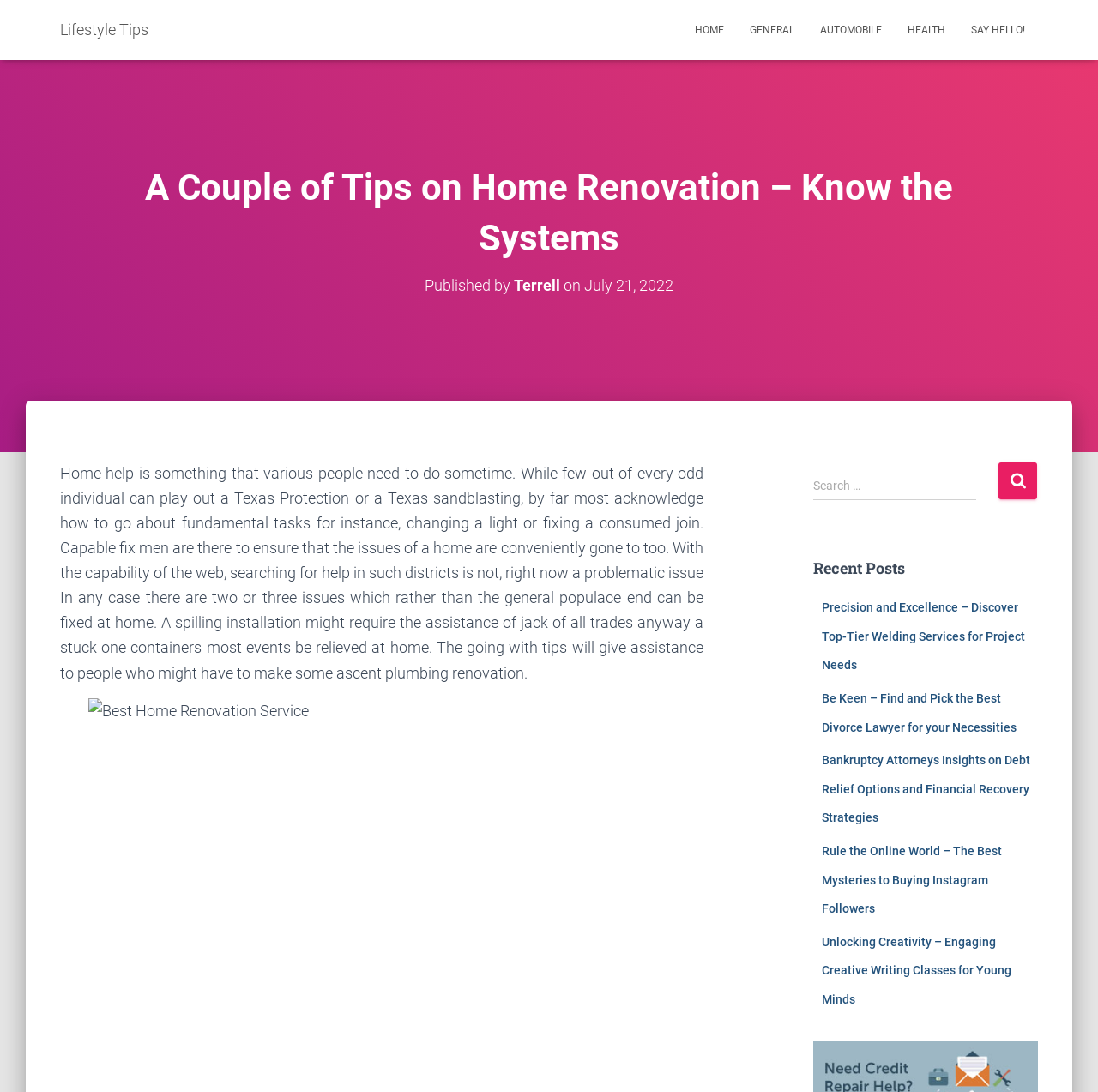Please determine the bounding box coordinates of the clickable area required to carry out the following instruction: "Search for something". The coordinates must be four float numbers between 0 and 1, represented as [left, top, right, bottom].

[0.74, 0.43, 0.889, 0.459]